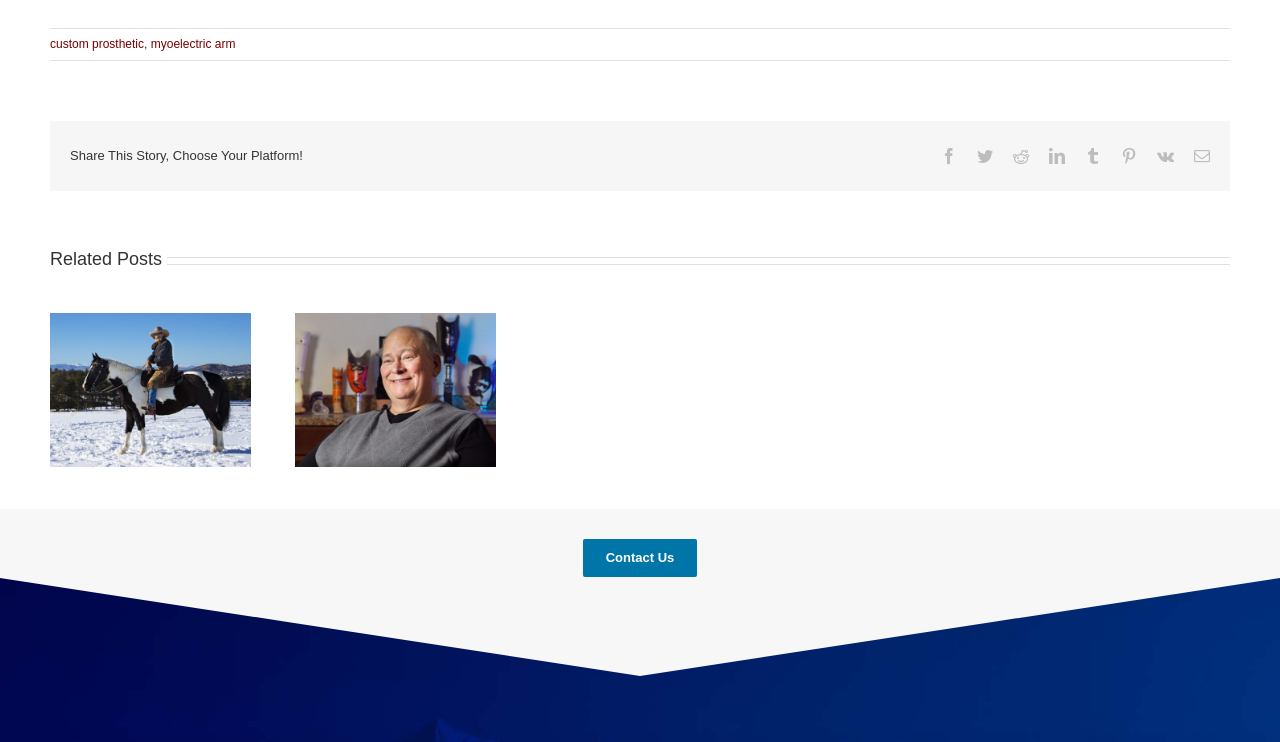Pinpoint the bounding box coordinates of the element that must be clicked to accomplish the following instruction: "View related post A Custom Prosthetic for Robert". The coordinates should be in the format of four float numbers between 0 and 1, i.e., [left, top, right, bottom].

[0.23, 0.422, 0.387, 0.629]